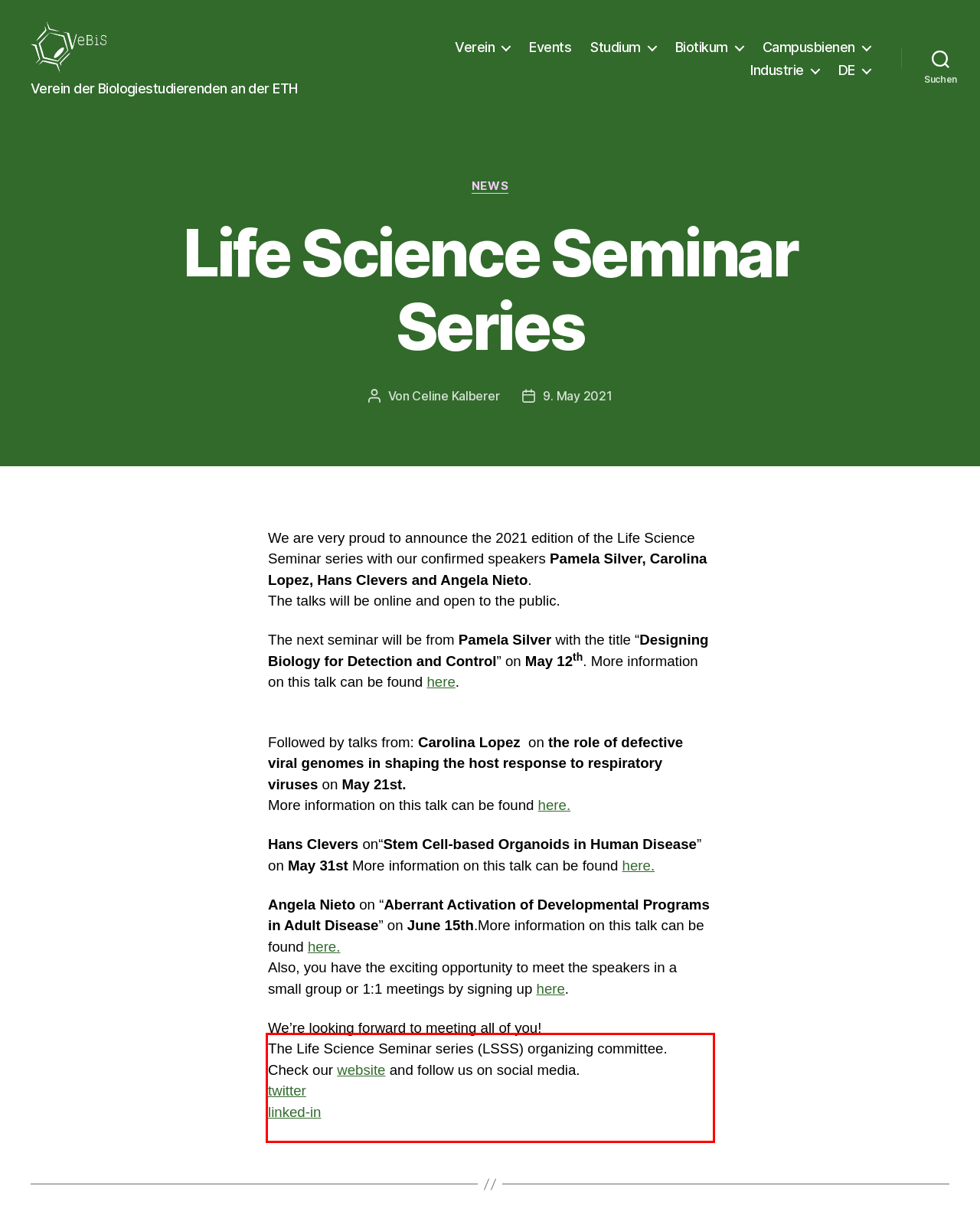Please identify and extract the text from the UI element that is surrounded by a red bounding box in the provided webpage screenshot.

We’re looking forward to meeting all of you! The Life Science Seminar series (LSSS) organizing committee. Check our website and follow us on social media. twitter linked-in